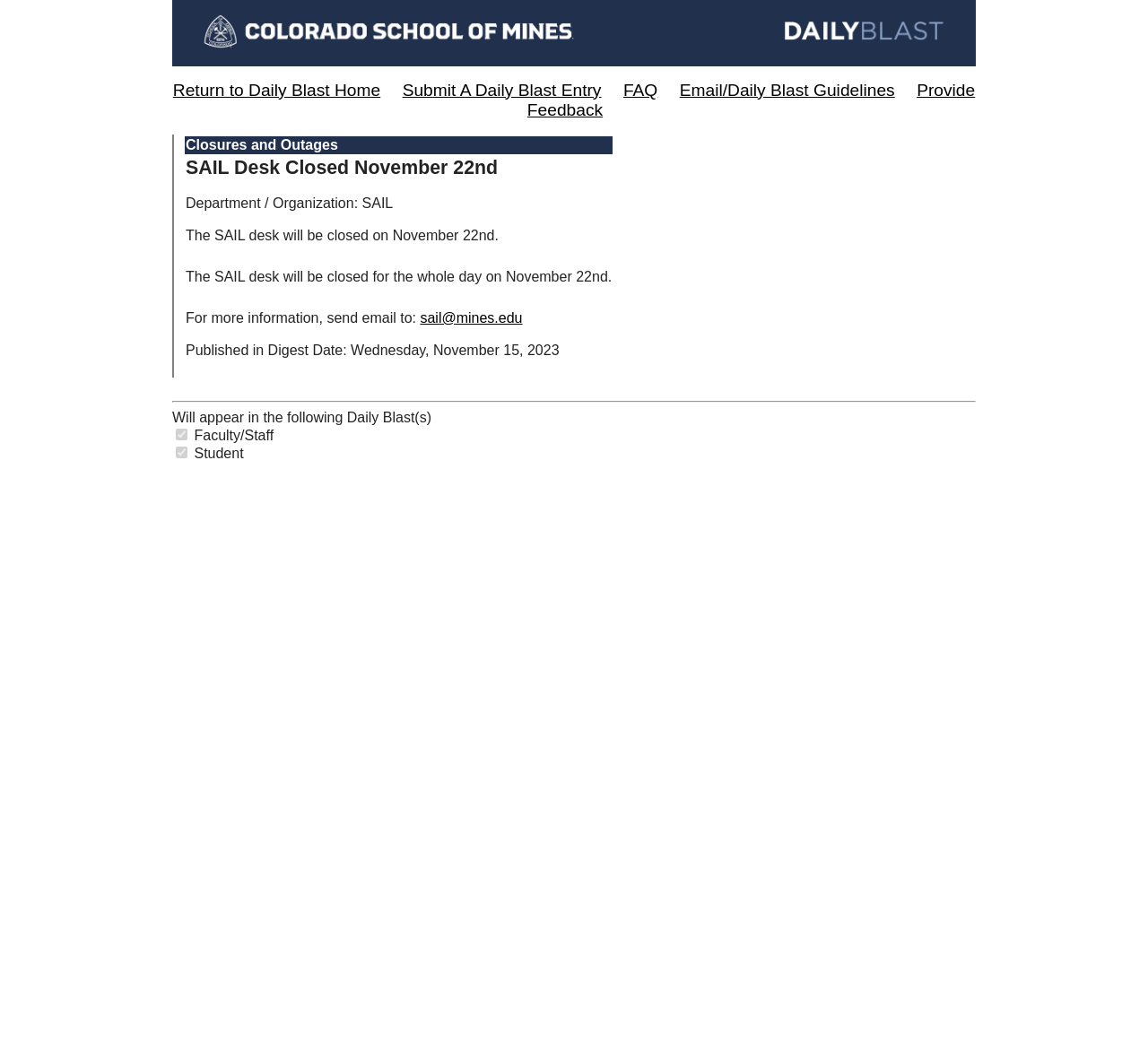Please answer the following question using a single word or phrase: 
What is the email address for more information about the SAIL desk closure?

sail@mines.edu